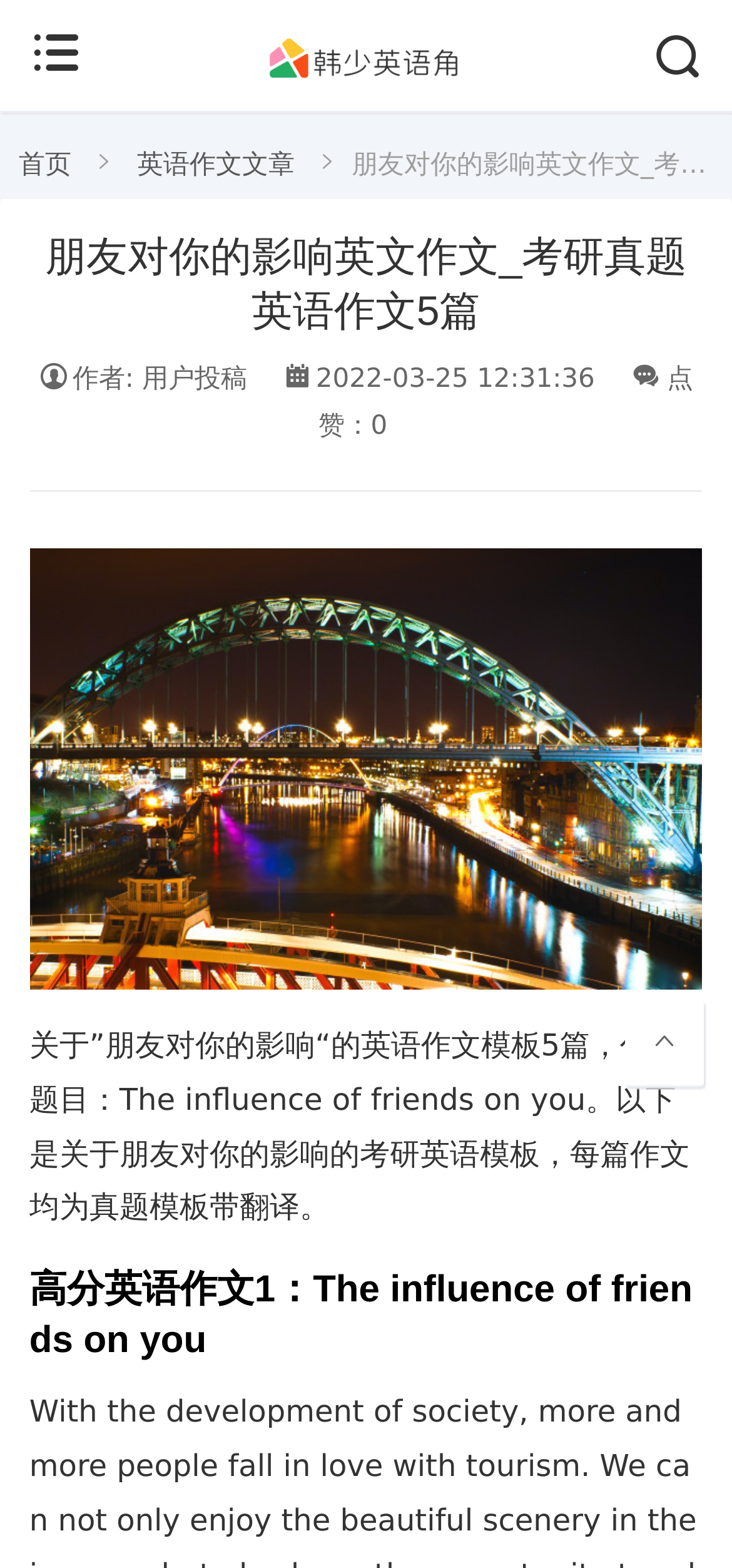How many likes does the article have?
Please give a well-detailed answer to the question.

The article has 0 likes, as stated in the text '点赞：0'.